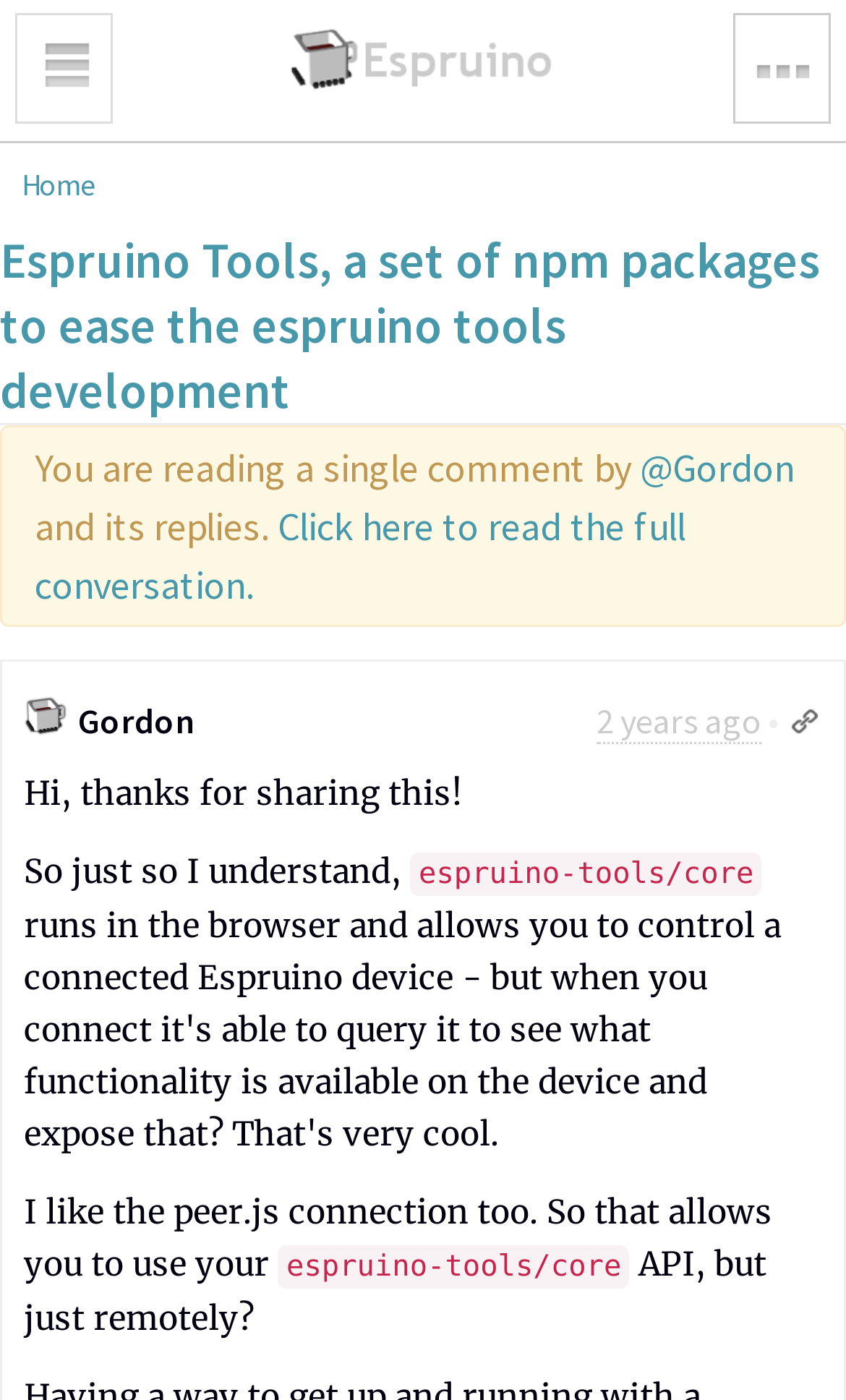Highlight the bounding box coordinates of the region I should click on to meet the following instruction: "Go to Home page".

[0.026, 0.118, 0.115, 0.146]